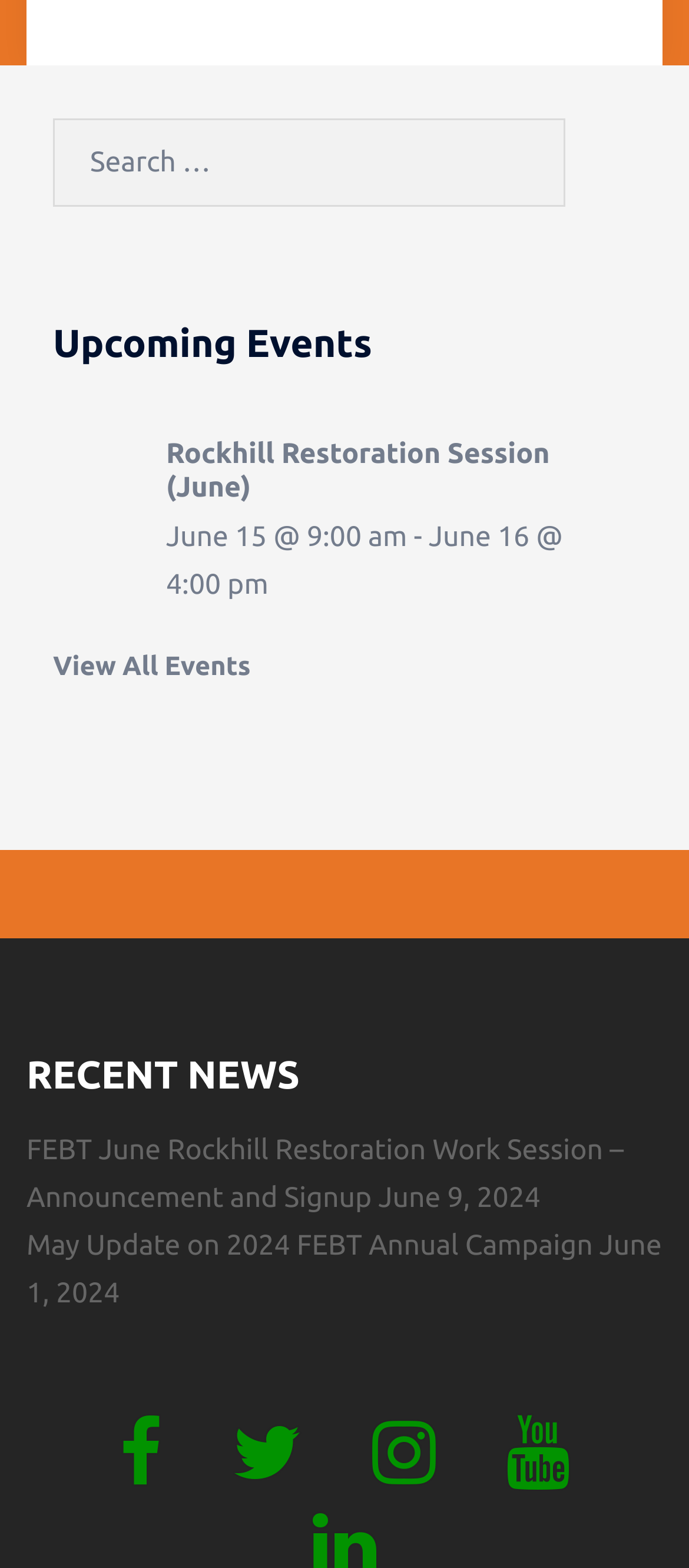Using the provided element description "Rockhill Restoration Session (June)", determine the bounding box coordinates of the UI element.

[0.241, 0.28, 0.798, 0.322]